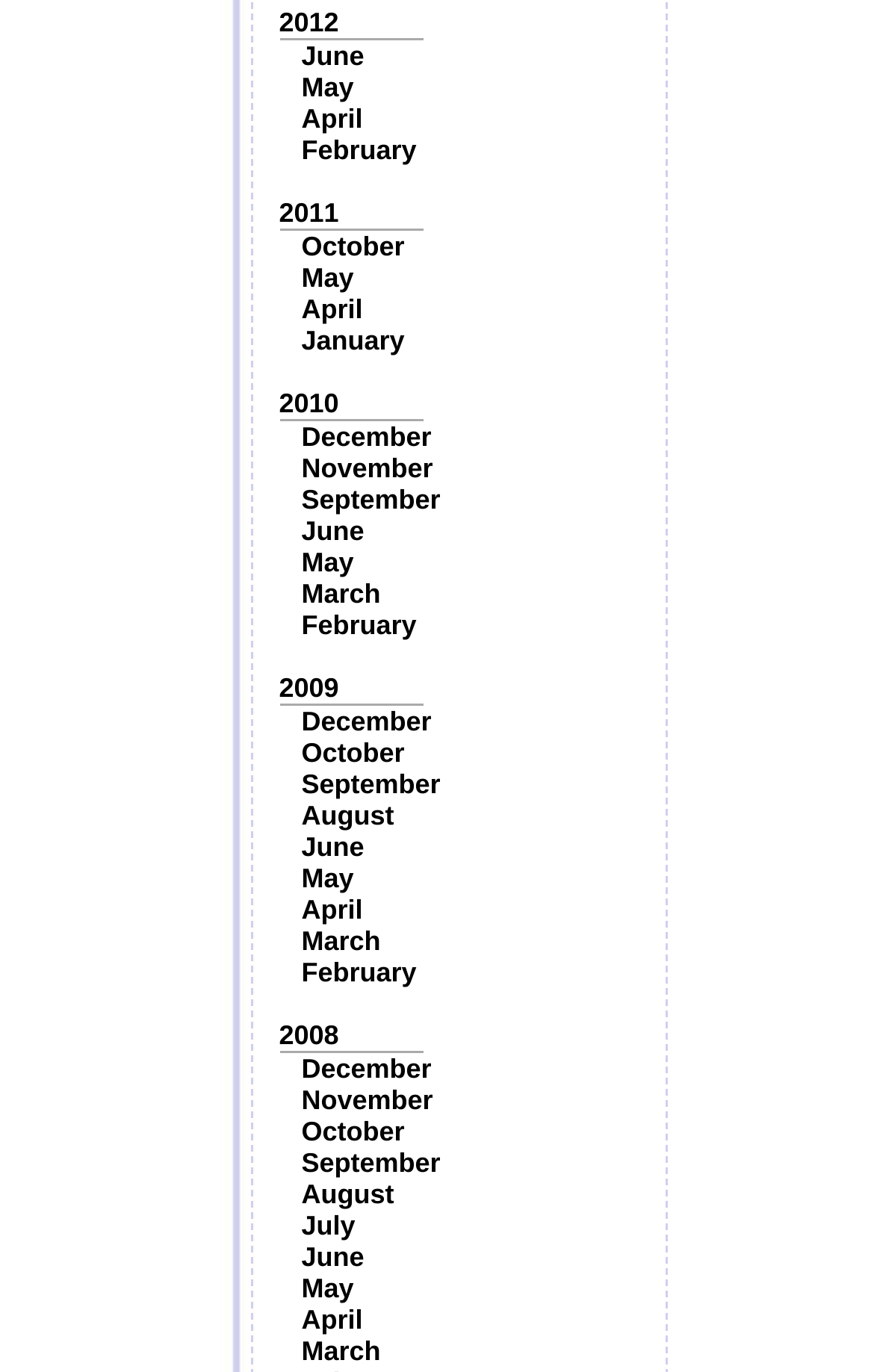What is the earliest month listed for 2012?
Examine the image and provide an in-depth answer to the question.

By looking at the links under the 2012 year, I can see that the earliest month listed is February, which is the fifth link under 2012.